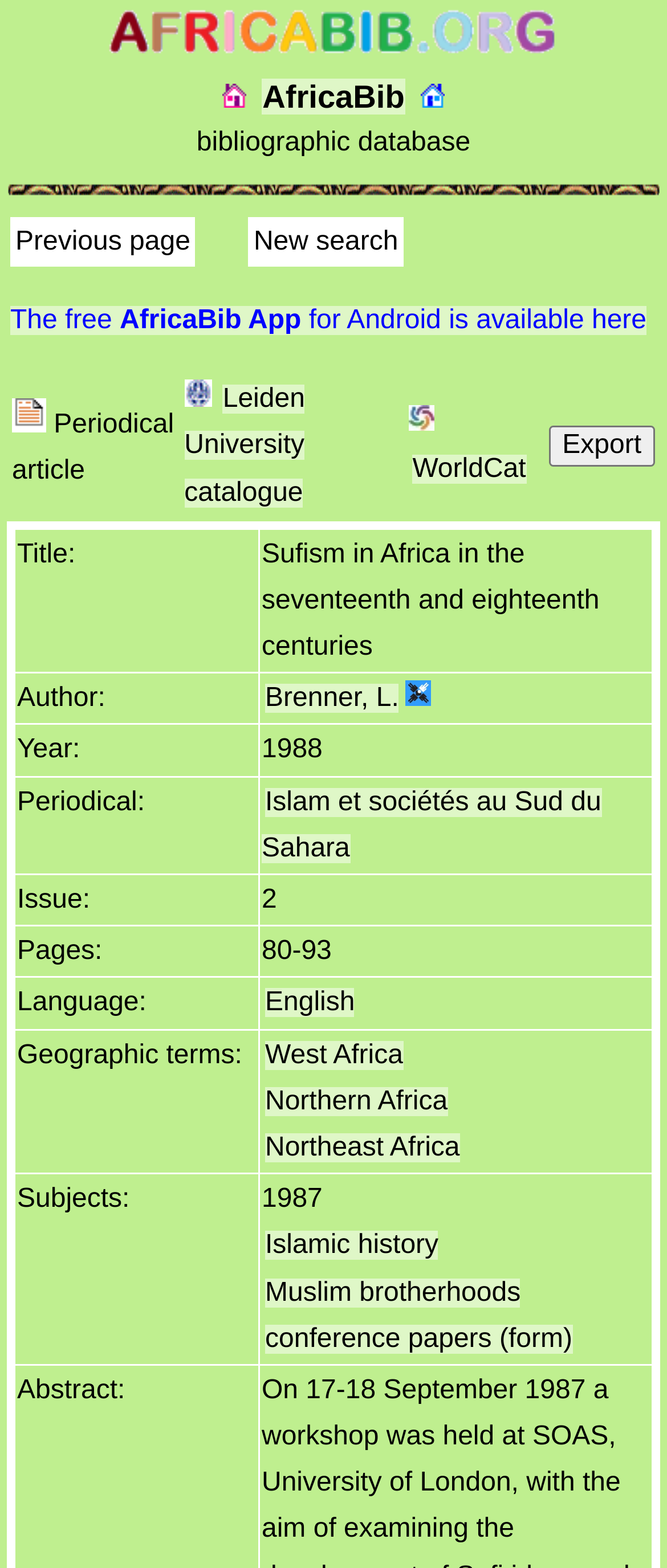Locate the UI element described as follows: "Subscribe Now". Return the bounding box coordinates as four float numbers between 0 and 1 in the order [left, top, right, bottom].

None